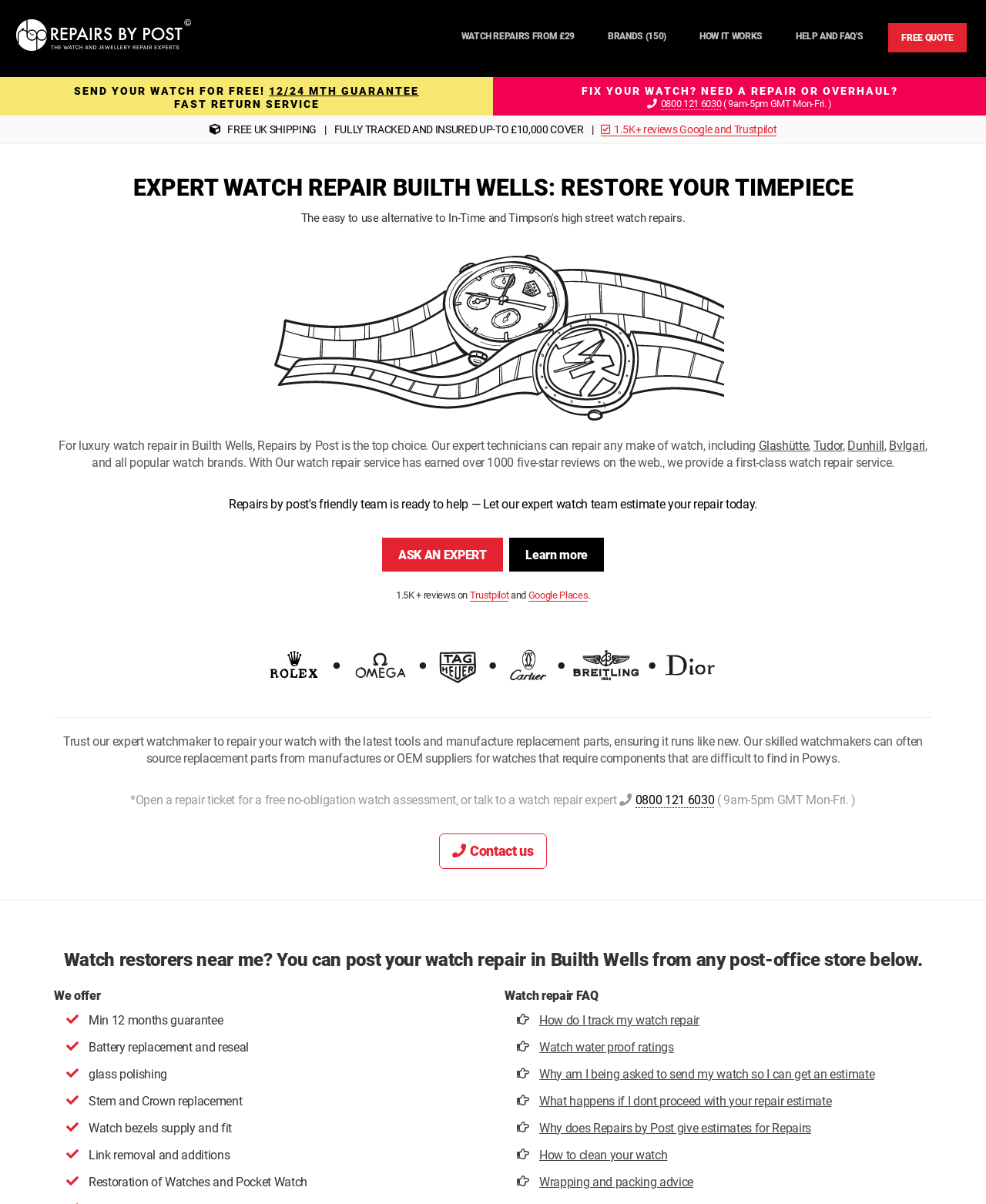Reply to the question with a single word or phrase:
What is the minimum guarantee period for watch repairs?

12 months